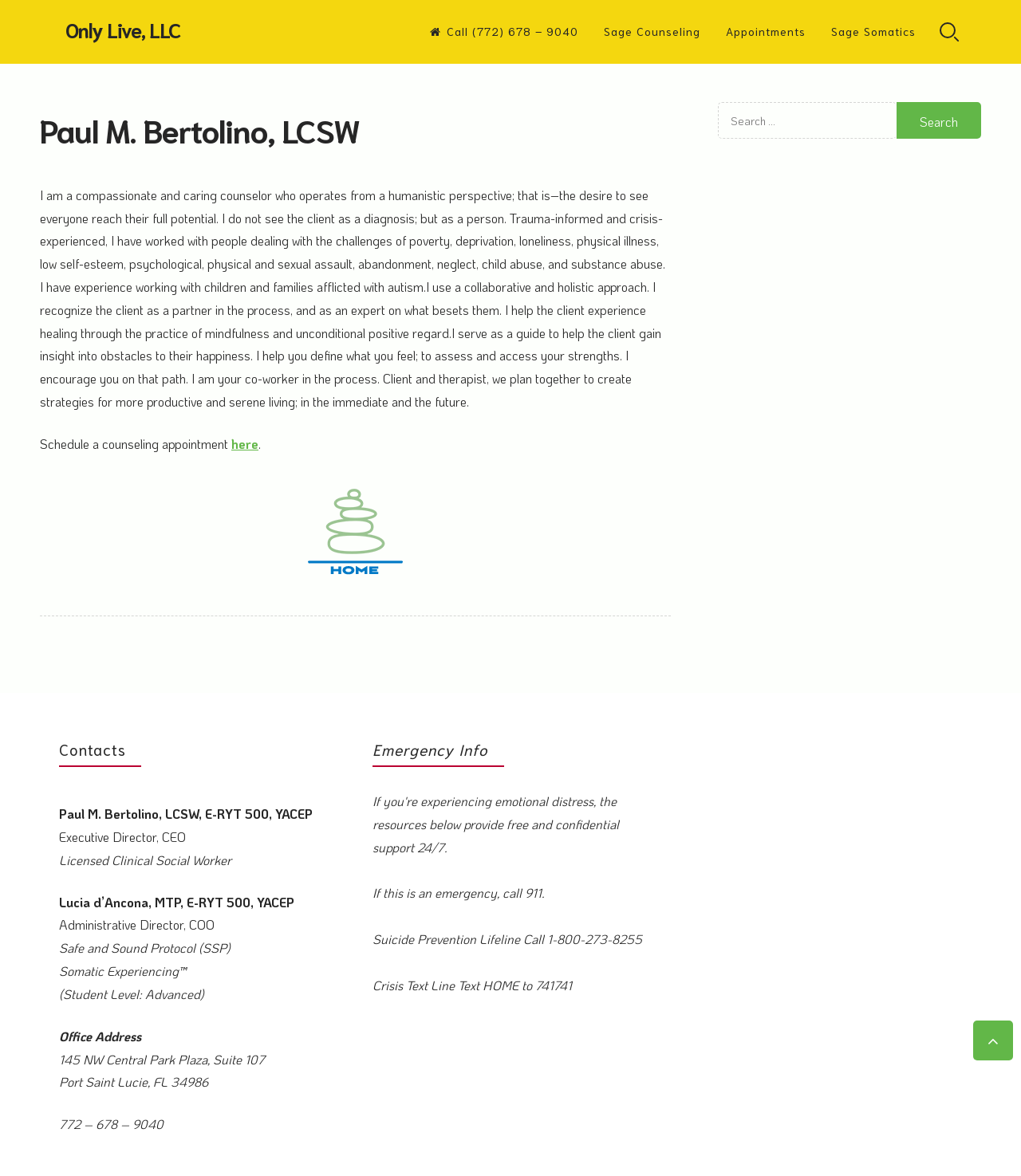Please specify the bounding box coordinates for the clickable region that will help you carry out the instruction: "Visit the homepage".

None